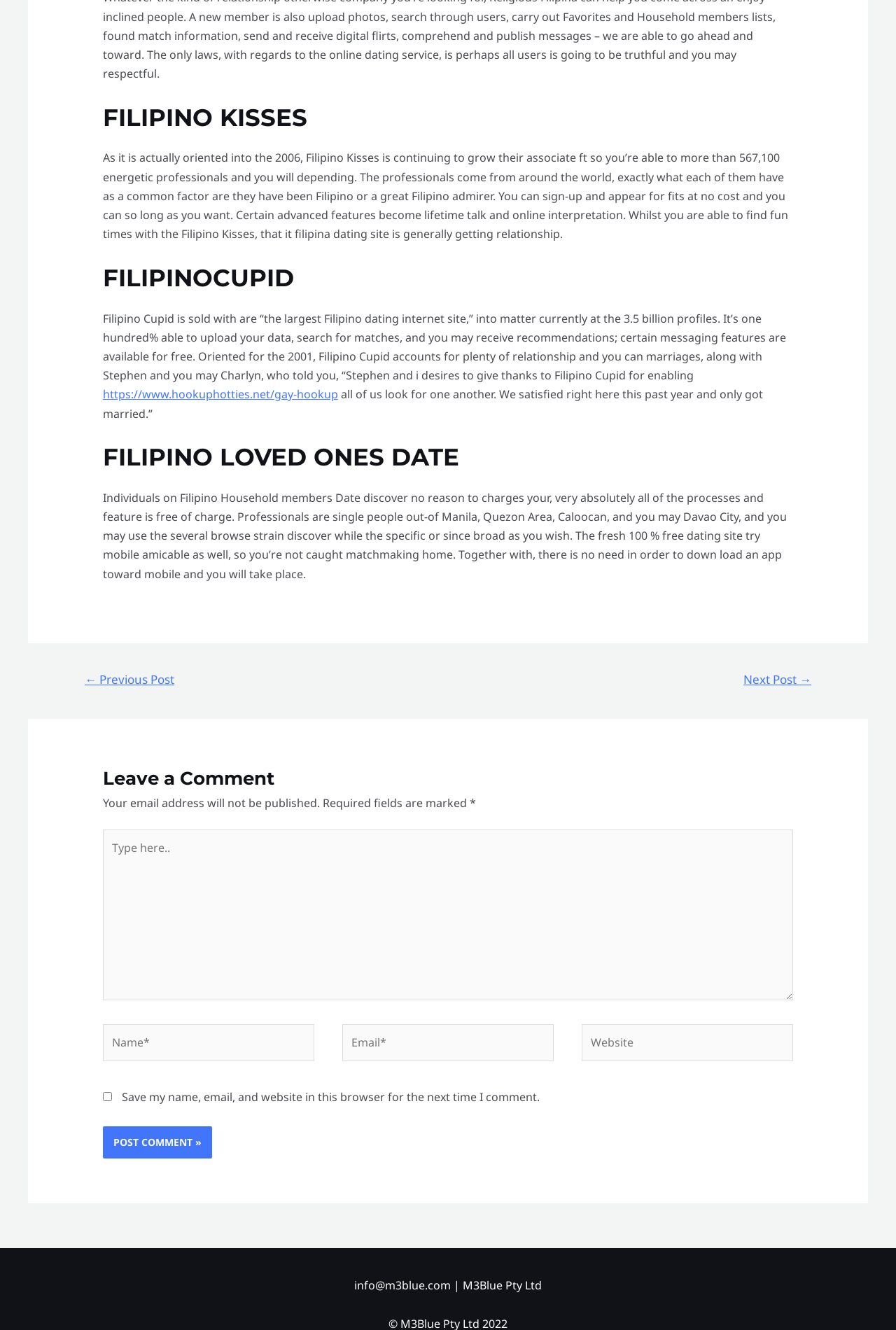Identify the bounding box coordinates of the specific part of the webpage to click to complete this instruction: "Enter your name".

[0.115, 0.77, 0.351, 0.798]